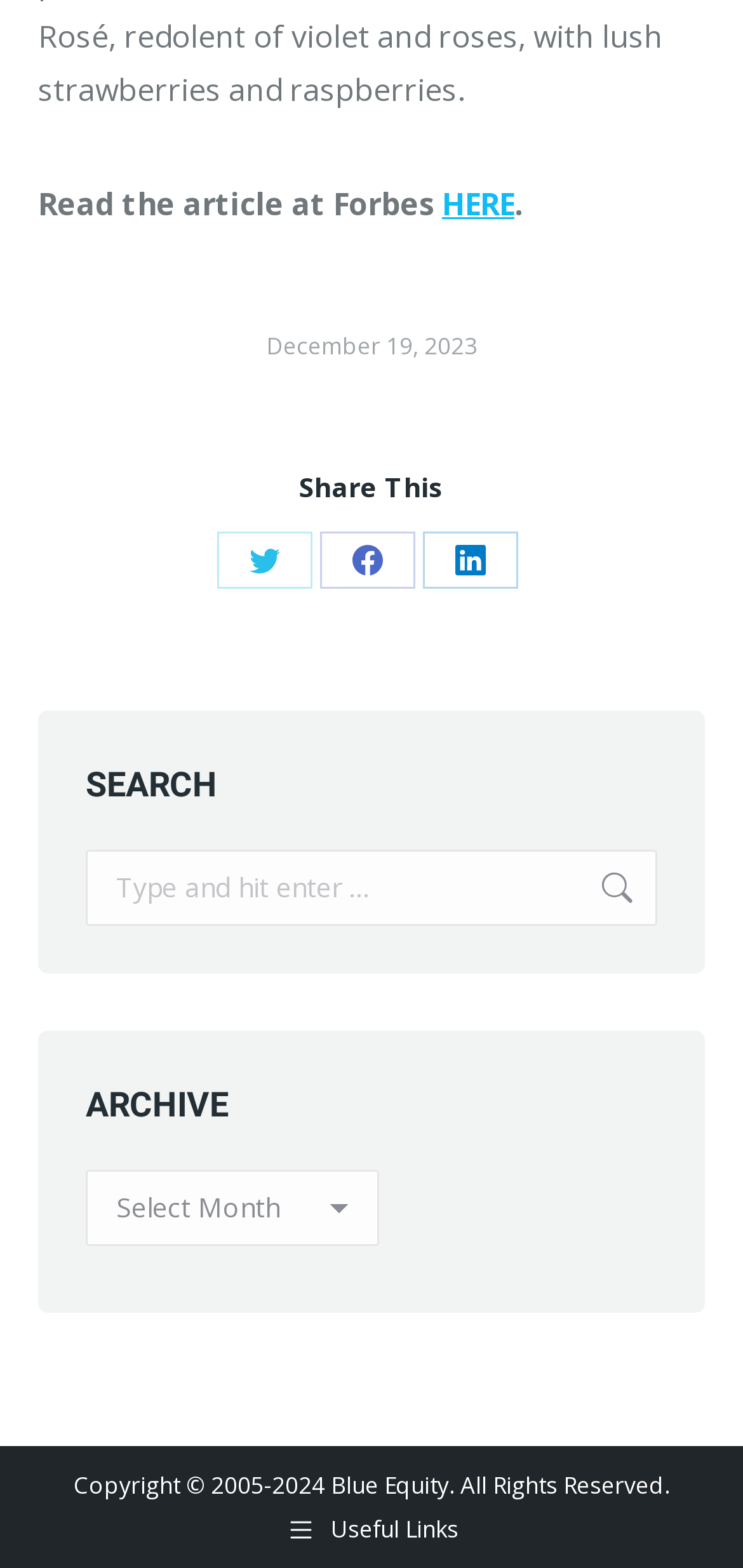Pinpoint the bounding box coordinates for the area that should be clicked to perform the following instruction: "Search for something".

[0.115, 0.542, 0.885, 0.591]